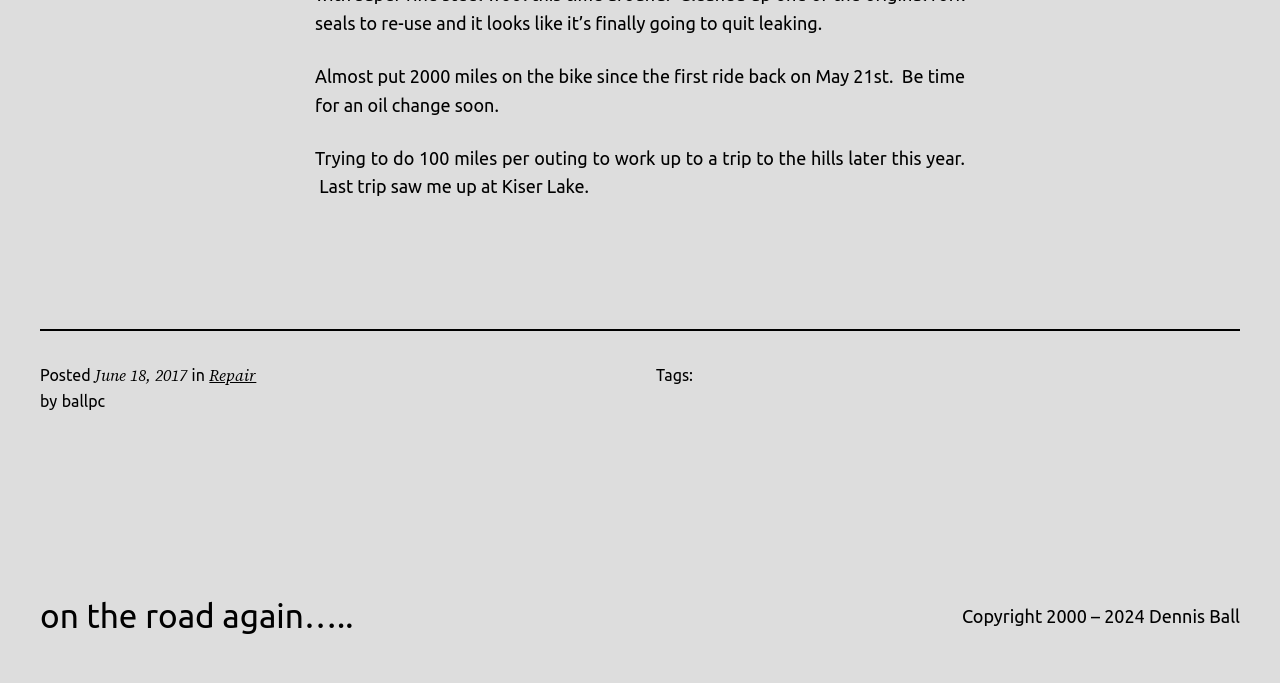For the given element description Repair, determine the bounding box coordinates of the UI element. The coordinates should follow the format (top-left x, top-left y, bottom-right x, bottom-right y) and be within the range of 0 to 1.

[0.164, 0.533, 0.2, 0.565]